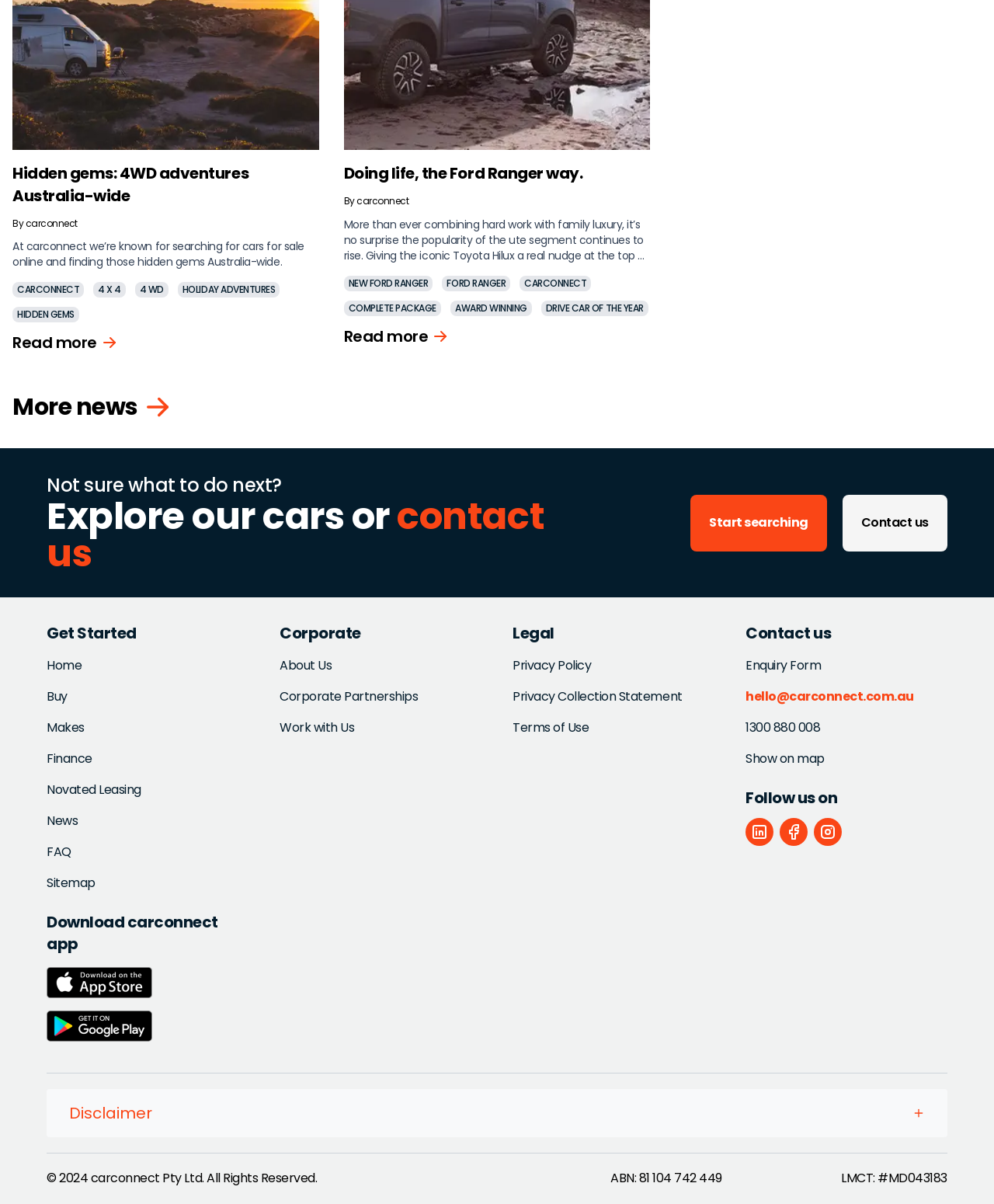Can you provide the bounding box coordinates for the element that should be clicked to implement the instruction: "Read more about hidden gems"?

[0.012, 0.276, 0.119, 0.294]